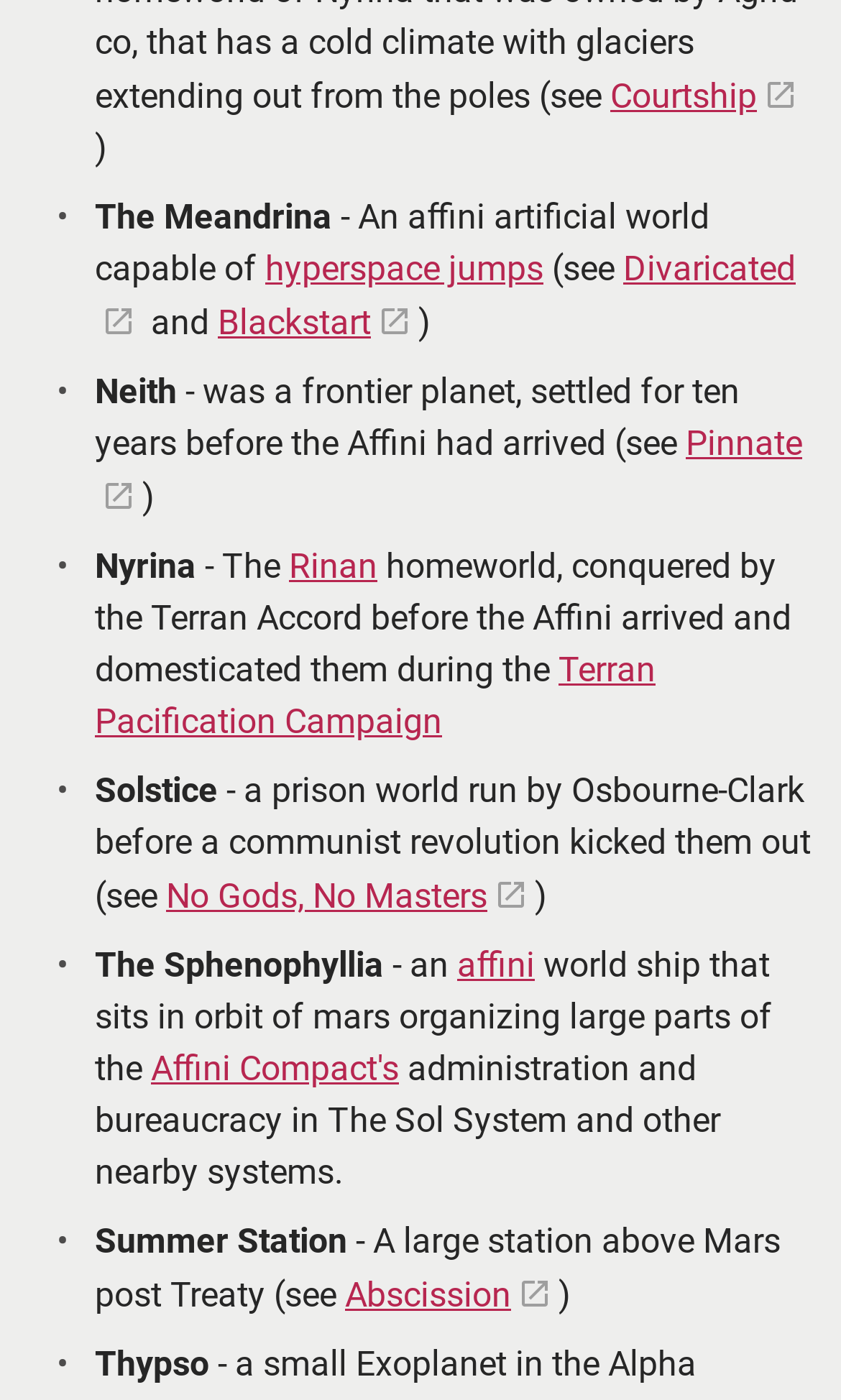What is the name of the station?
Examine the image and provide an in-depth answer to the question.

I found the text mentioning 'A large station above Mars post Treaty' and the name 'Summer Station' is mentioned nearby, so I concluded that Summer Station is the name of the station.